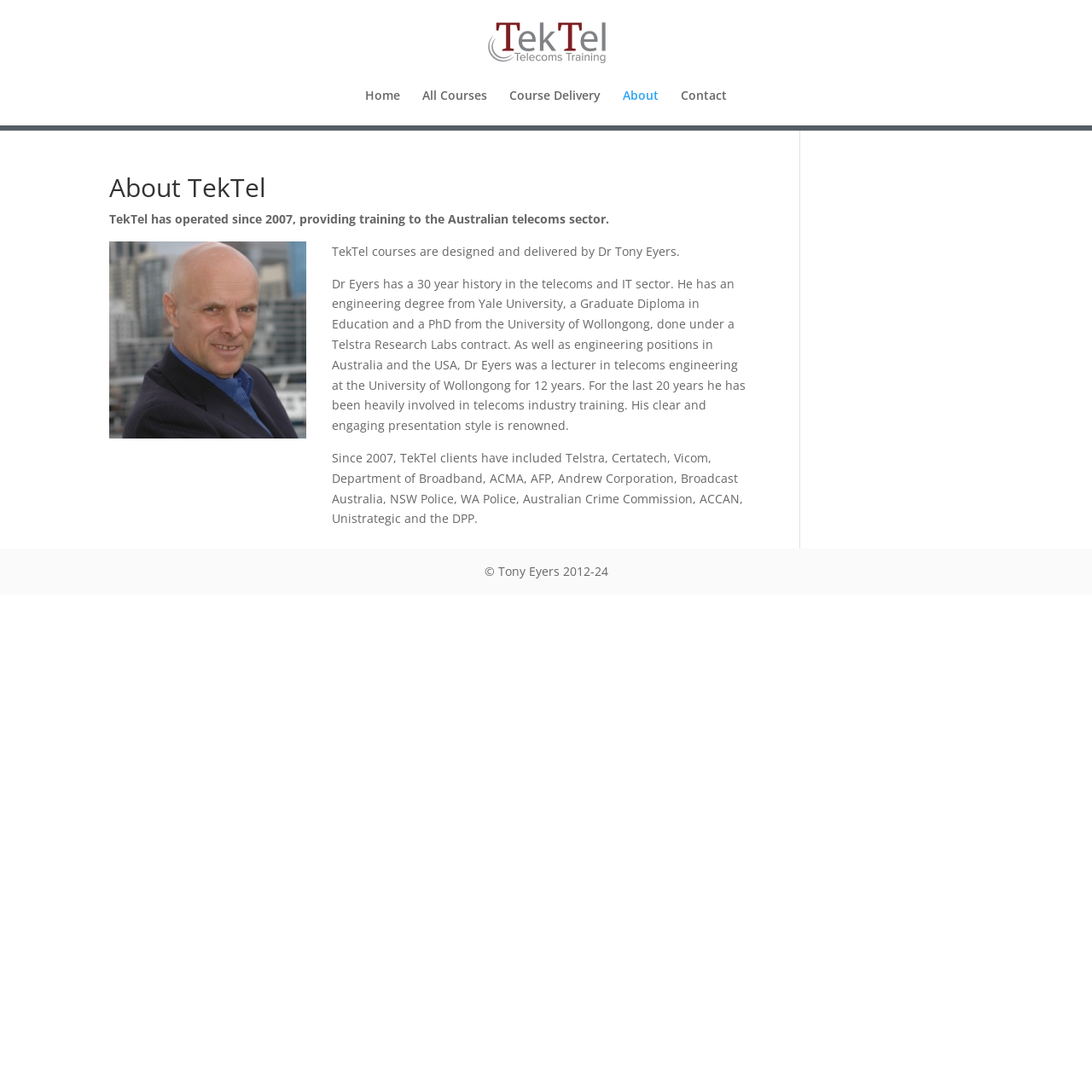What is Dr Tony Eyers' educational background?
Using the image, elaborate on the answer with as much detail as possible.

Dr Tony Eyers has an engineering degree from Yale University, a Graduate Diploma in Education, and a PhD from the University of Wollongong, as mentioned in the paragraph that describes his background.